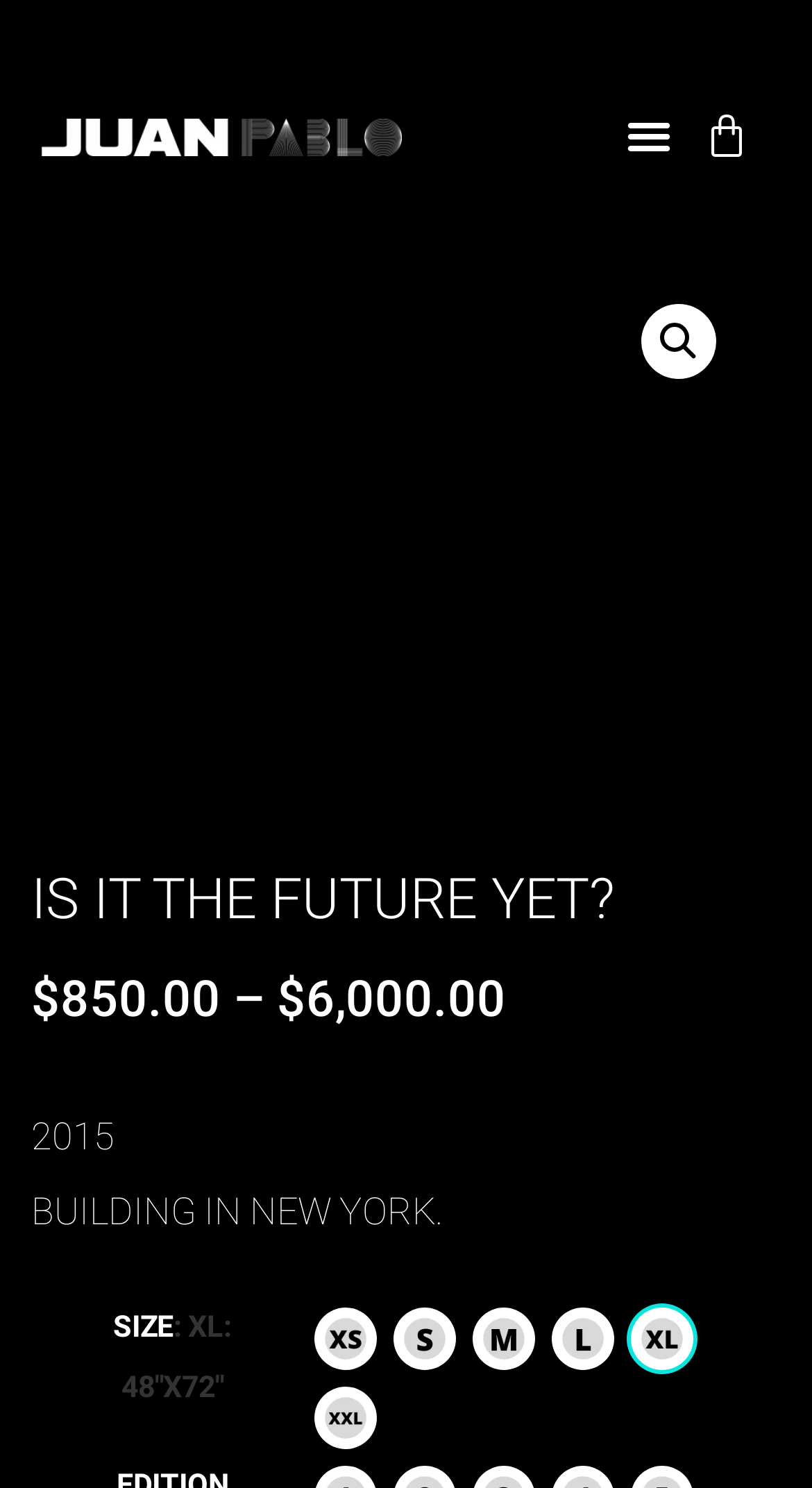What is the figure below the menu toggle button?
Based on the image, provide a one-word or brief-phrase response.

An image